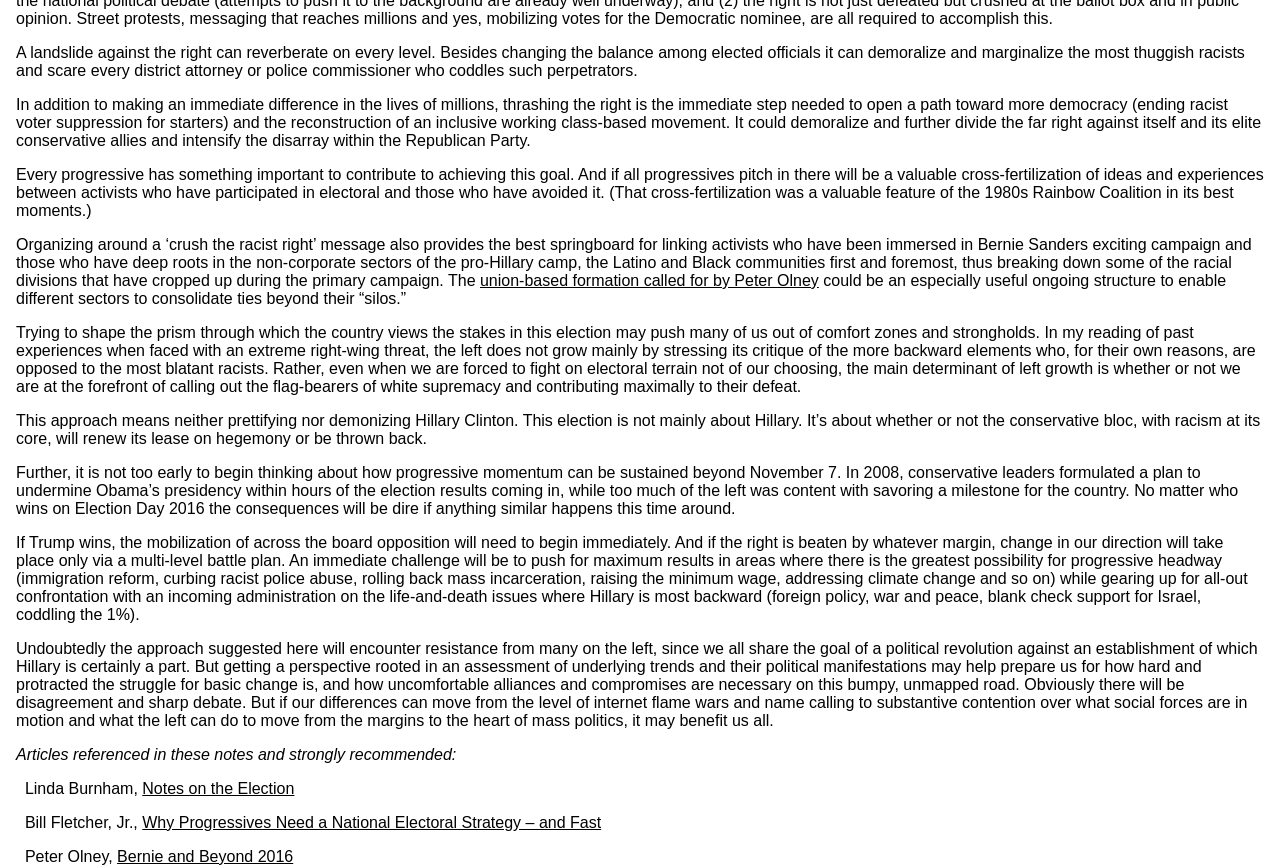For the given element description Bernie and Beyond 2016, determine the bounding box coordinates of the UI element. The coordinates should follow the format (top-left x, top-left y, bottom-right x, bottom-right y) and be within the range of 0 to 1.

[0.091, 0.98, 0.229, 1.0]